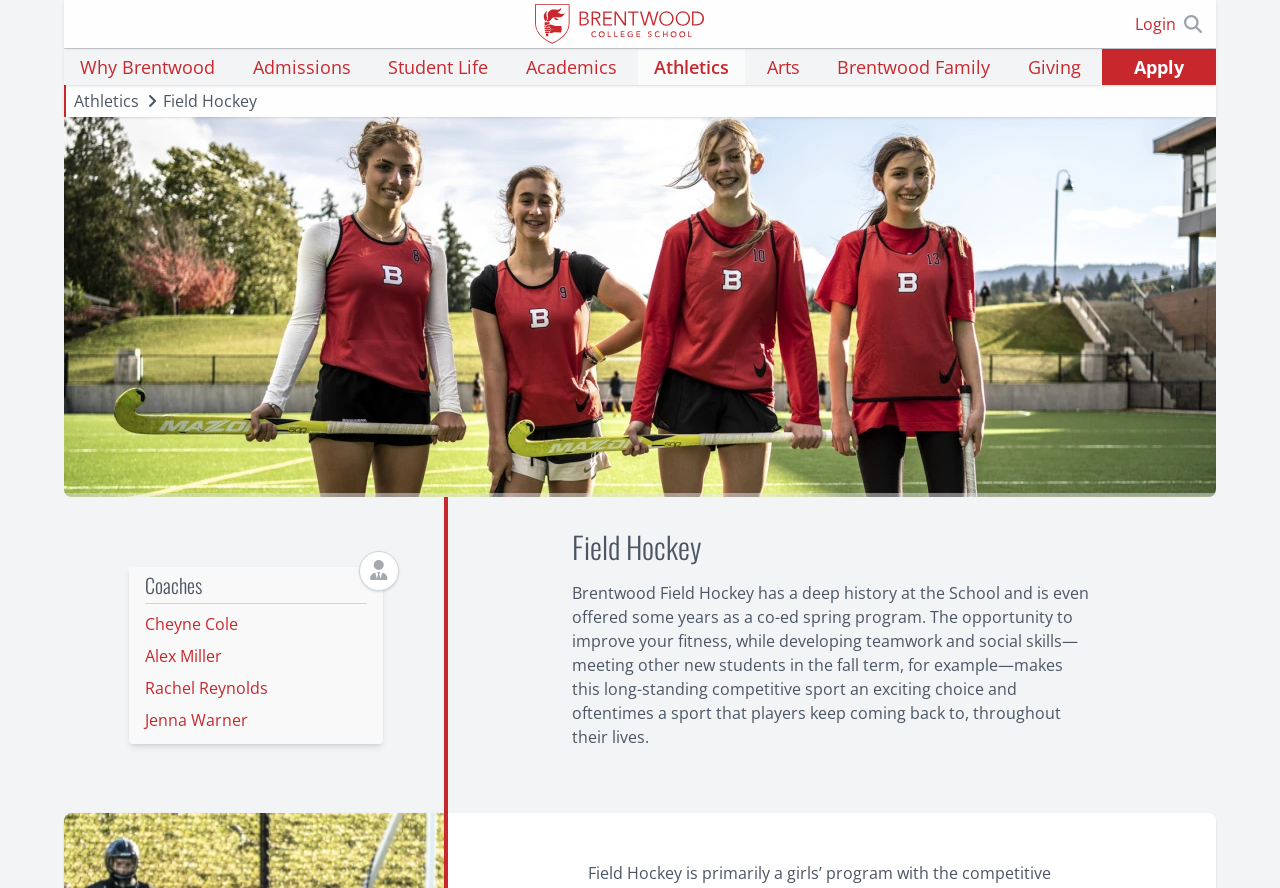Identify the bounding box coordinates for the element you need to click to achieve the following task: "Explore the Athletics program". The coordinates must be four float values ranging from 0 to 1, formatted as [left, top, right, bottom].

[0.498, 0.055, 0.582, 0.096]